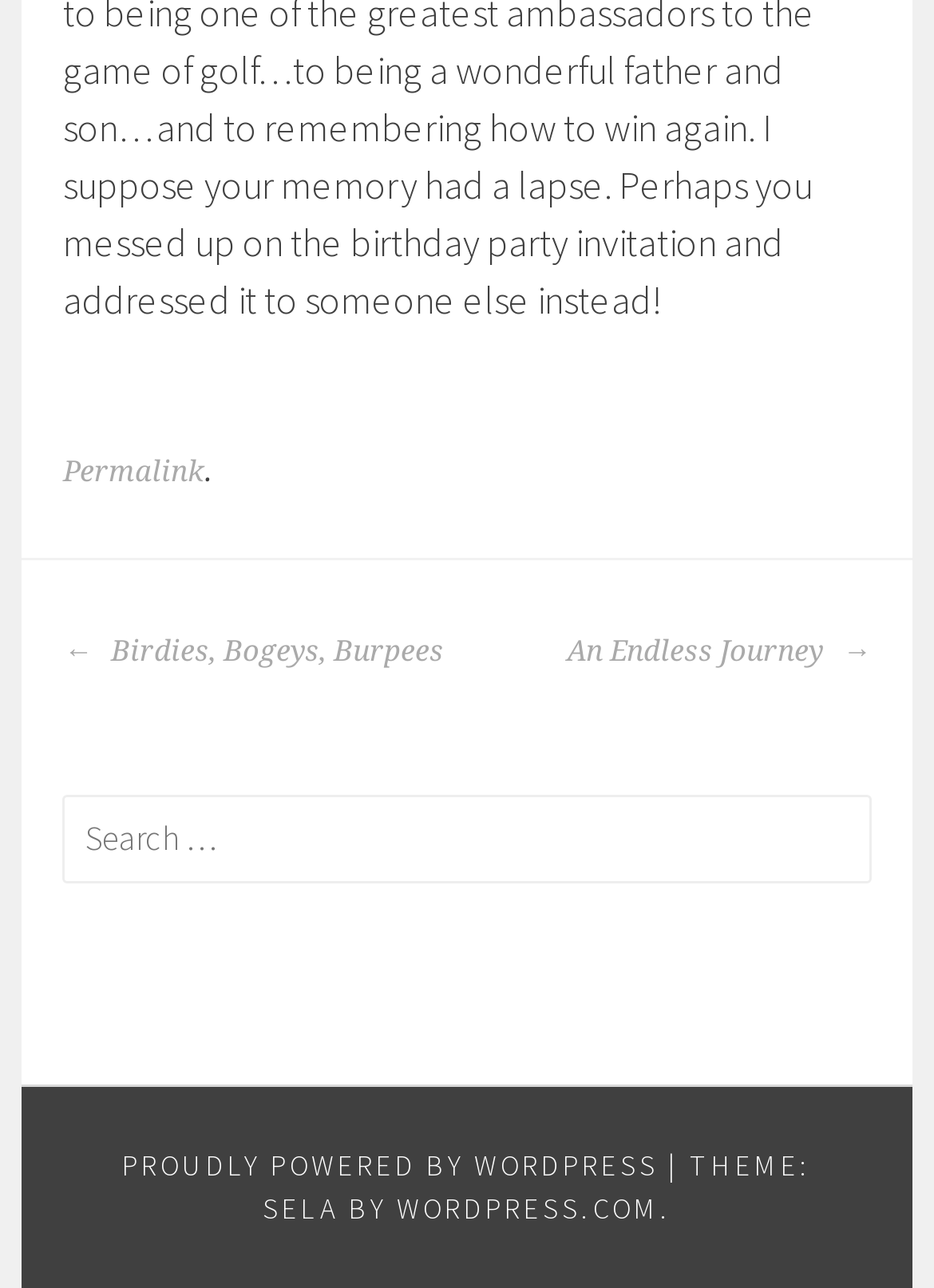Identify the coordinates of the bounding box for the element described below: "WordPress.com". Return the coordinates as four float numbers between 0 and 1: [left, top, right, bottom].

[0.424, 0.923, 0.706, 0.951]